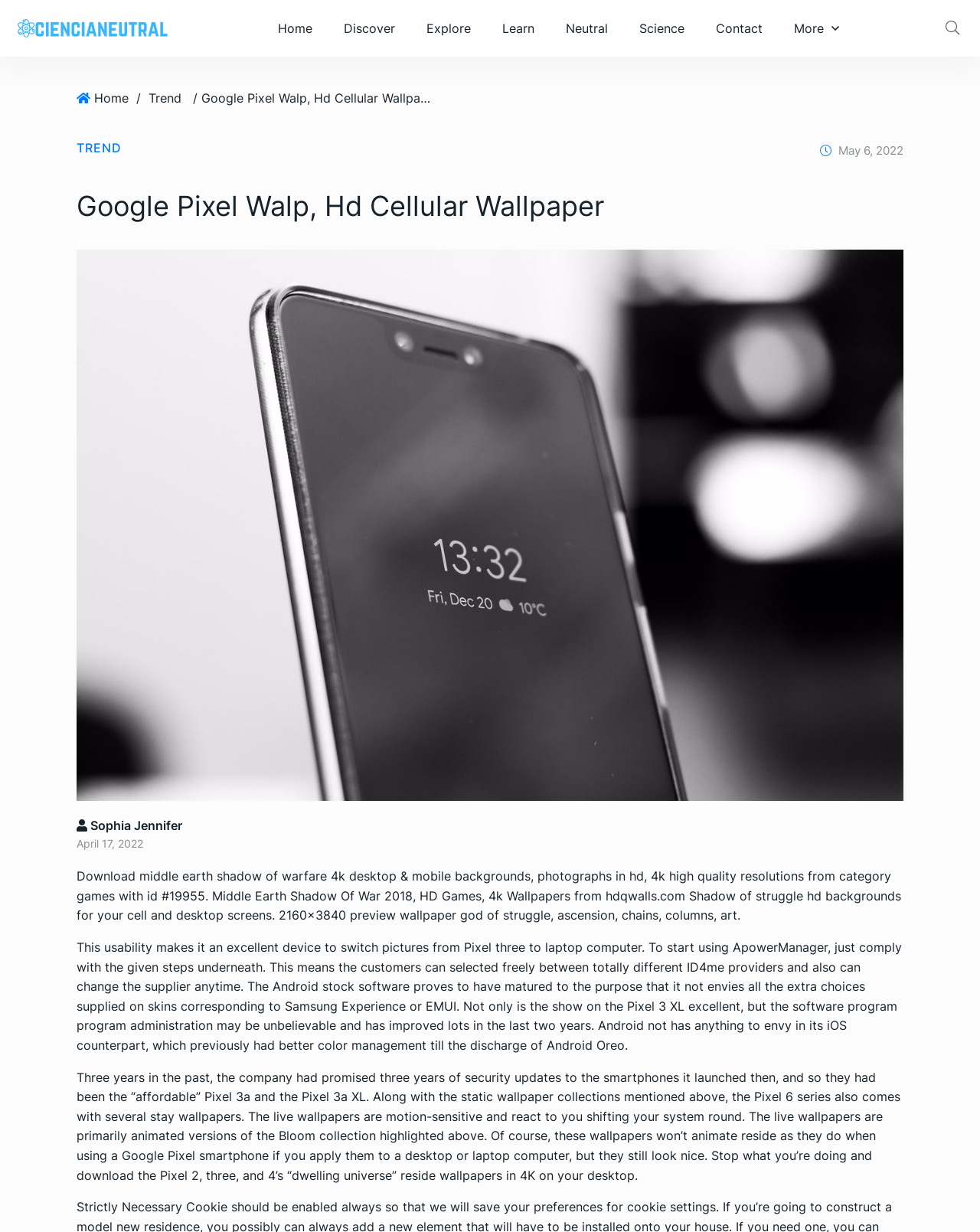What is the category of the wallpapers?
Look at the image and respond with a one-word or short-phrase answer.

Games